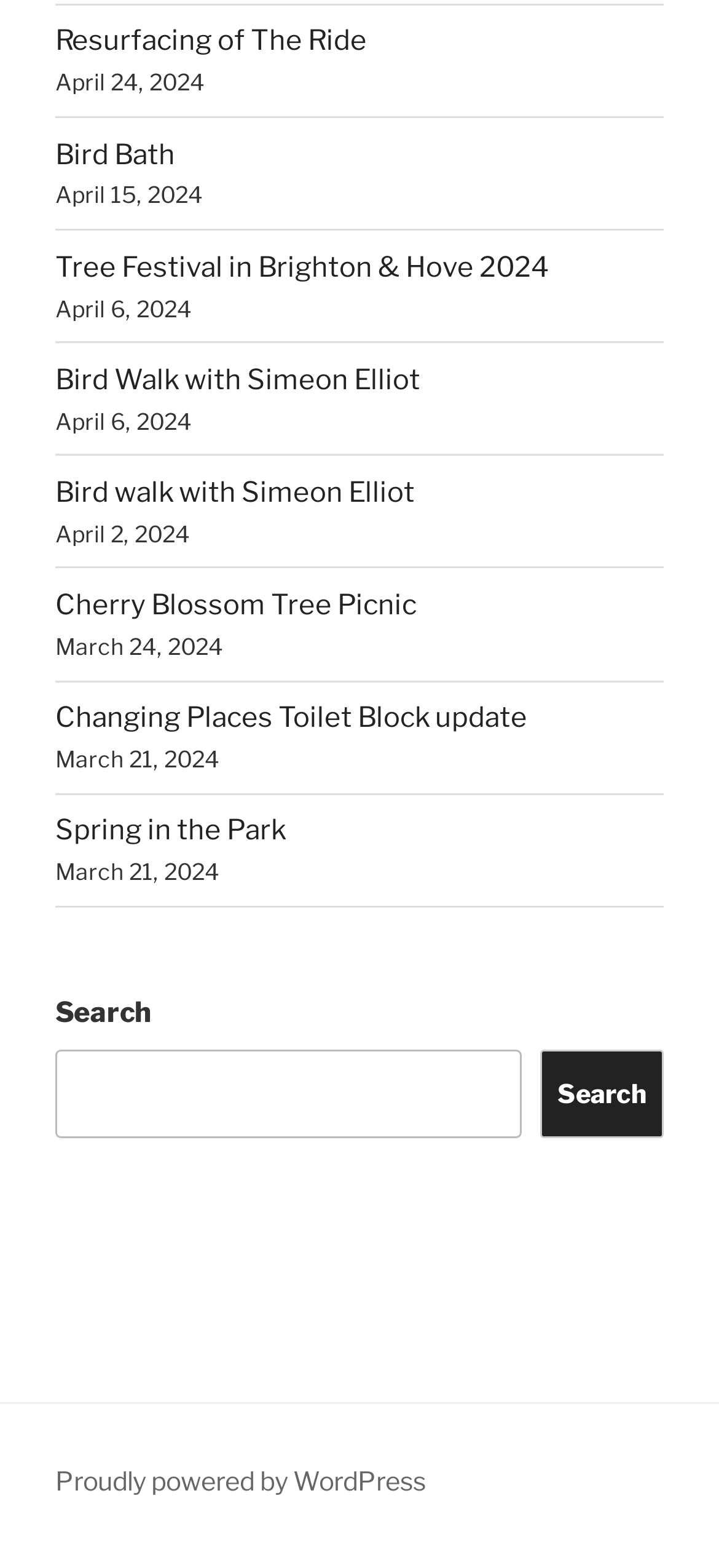What is the date of the 'Cherry Blossom Tree Picnic' event?
Provide a comprehensive and detailed answer to the question.

I found the link element with text 'Cherry Blossom Tree Picnic' and its corresponding time element, which contains a StaticText element with the date 'March 24, 2024'.